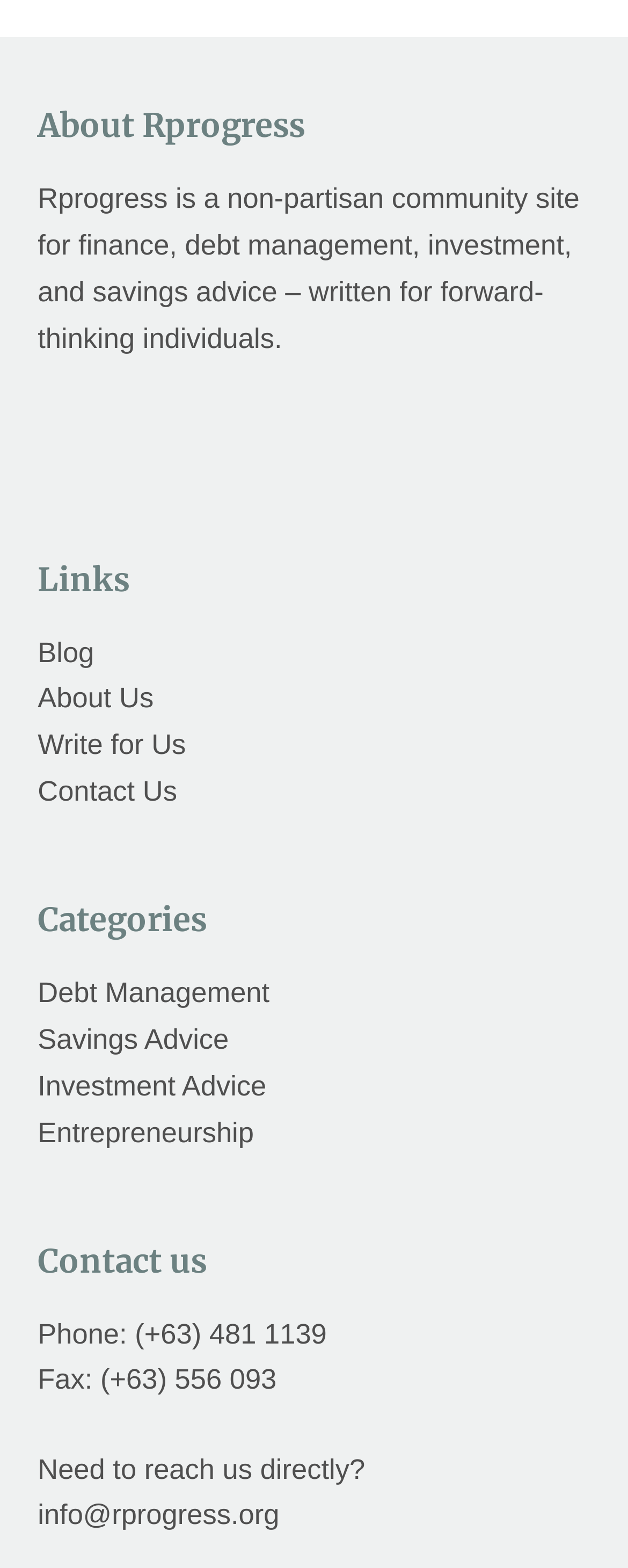Find the bounding box of the UI element described as follows: "Blog".

[0.06, 0.405, 0.15, 0.426]